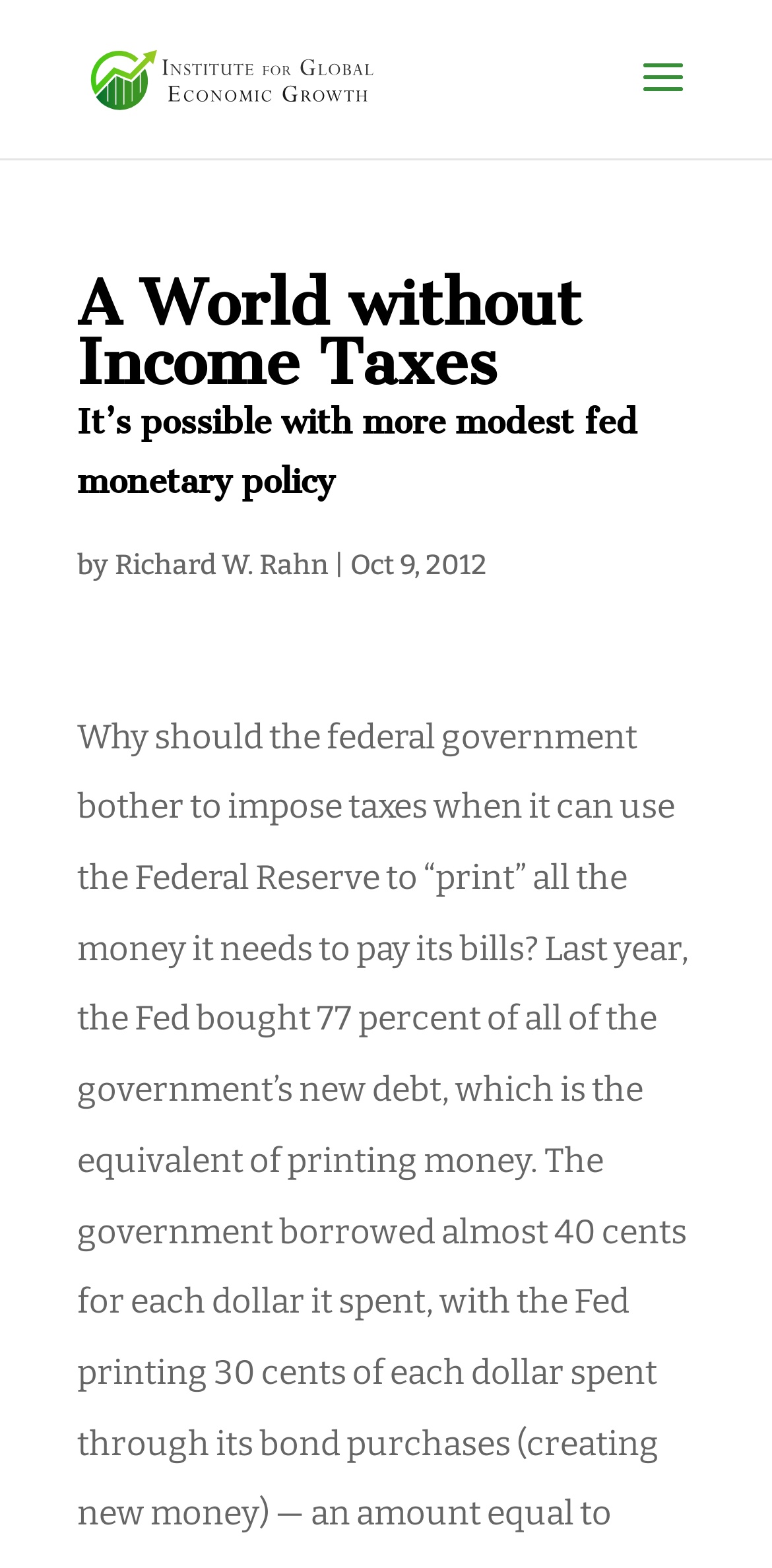Please provide a one-word or short phrase answer to the question:
What is the author of the article?

Richard W. Rahn